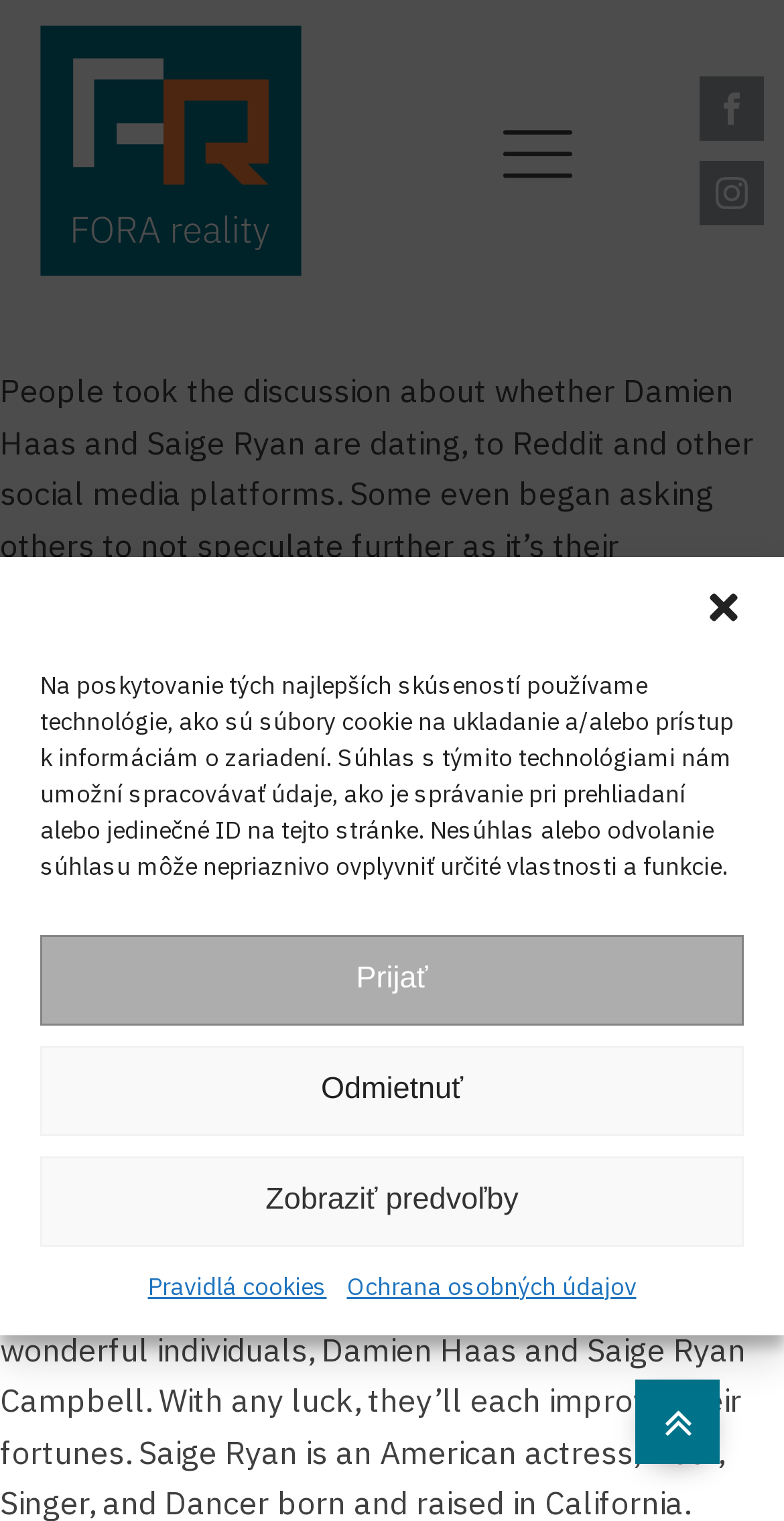Give a complete and precise description of the webpage's appearance.

The webpage appears to be an article discussing the relationship between Damien Haas and Saige Ryan, as well as their personal lives and careers. At the top of the page, there is a dialog box with a message about cookie consent, which can be closed by clicking the "close-dialog" button. Below the dialog box, there are three buttons: "Prijať" (accept), "Odmietnuť" (reject), and "Zobraziť predvoľby" (show preferences). There are also two links, "Pravidlá cookies" (cookie rules) and "Ochrana osobných údajov" (personal data protection).

On the top-left corner of the page, there is a link with no text, and next to it, there is an SVG icon. On the top-right corner, there are two links, "Visit our Facebook" and "Visit our Instagram", each accompanied by an SVG icon representing the respective social media platform.

The main content of the page is a block of text that discusses the topic of Damien Haas and Saige Ryan's relationship, as well as their careers and personal lives. The text is divided into two paragraphs, with the first paragraph discussing the online discussion about their relationship and the second paragraph mentioning Anthony's departure from Smosh and the introduction of new cast members.

At the bottom of the page, there is a link with no text, accompanied by an SVG icon representing an angle-double-up symbol.